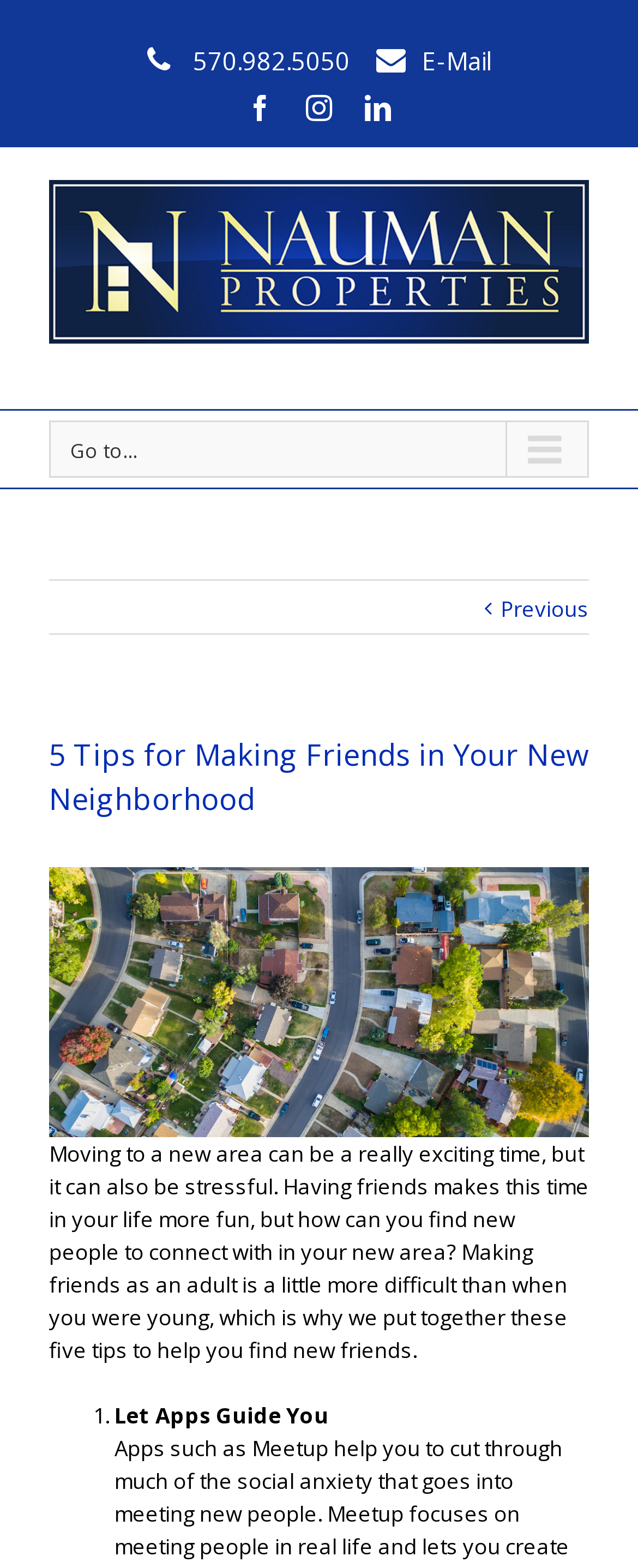Based on the element description "parent_node: 570.982.5050 E-Mail", predict the bounding box coordinates of the UI element.

[0.549, 0.028, 0.662, 0.049]